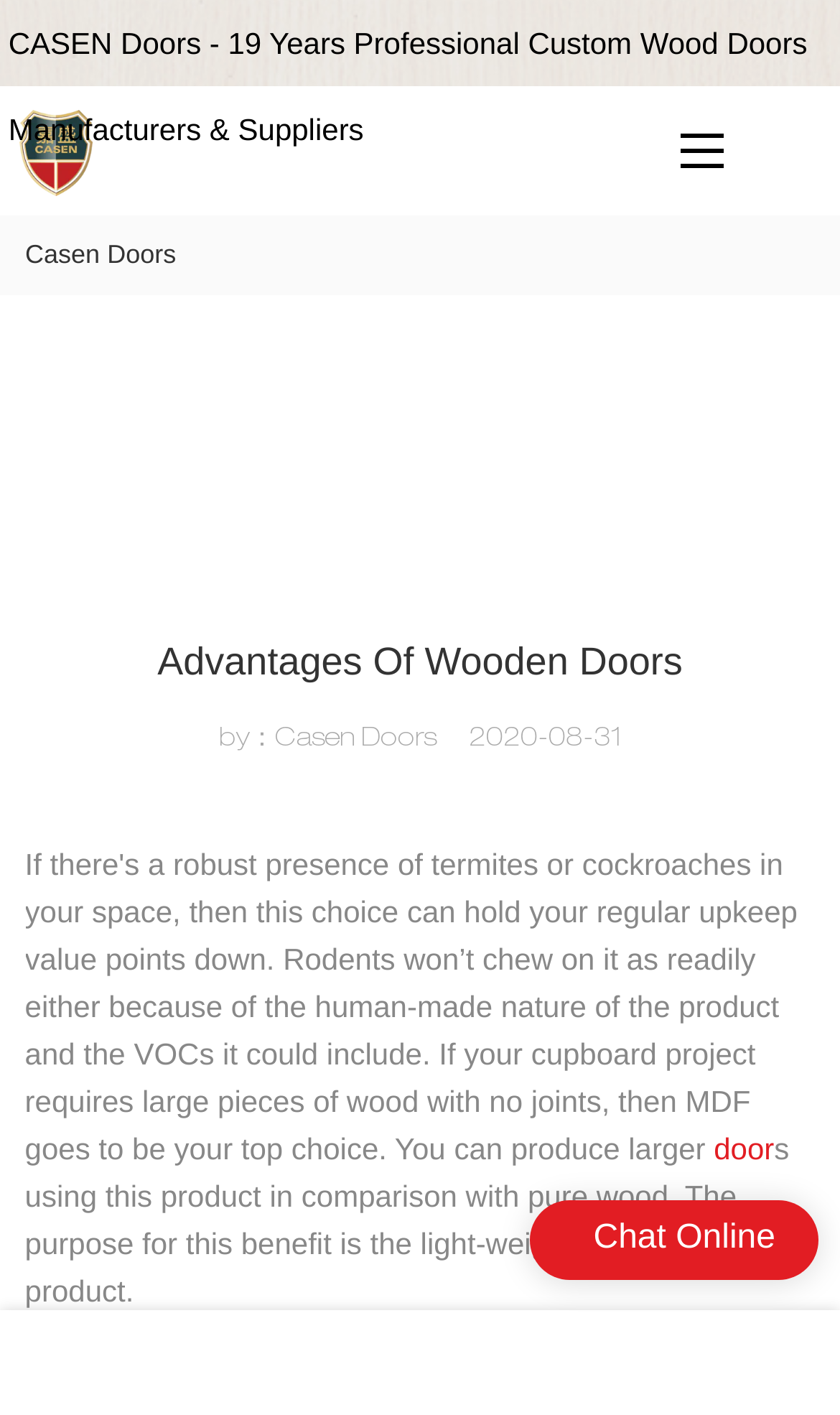Please give a one-word or short phrase response to the following question: 
What is the text on the link located at the bottom of the webpage?

door